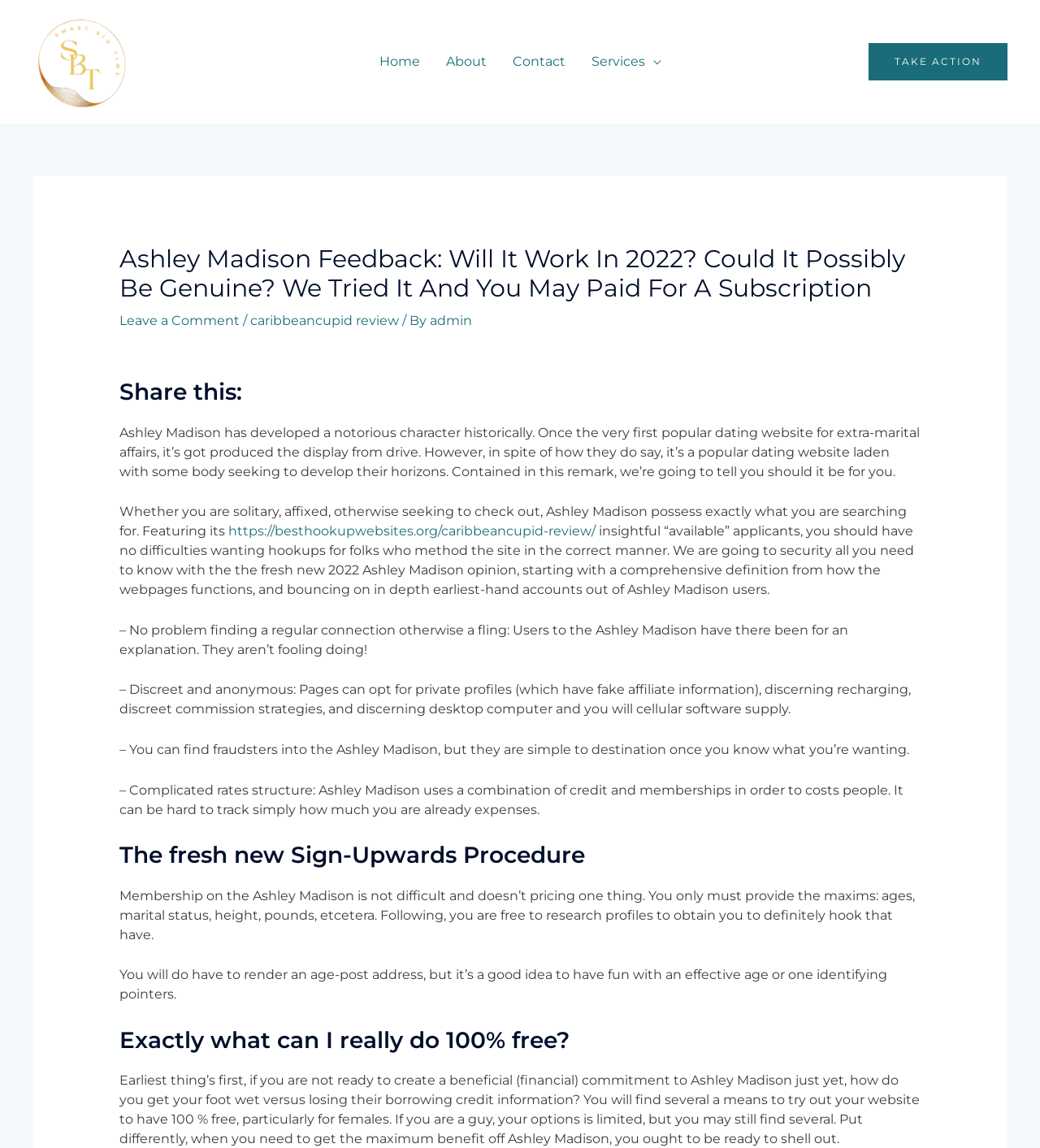What is the sign-up process like on Ashley Madison?
Offer a detailed and full explanation in response to the question.

The sign-up process on Ashley Madison is easy and free, and users only need to provide basic information such as age, marital status, height, and weight. After signing up, users can search for profiles to find someone to hook up with.